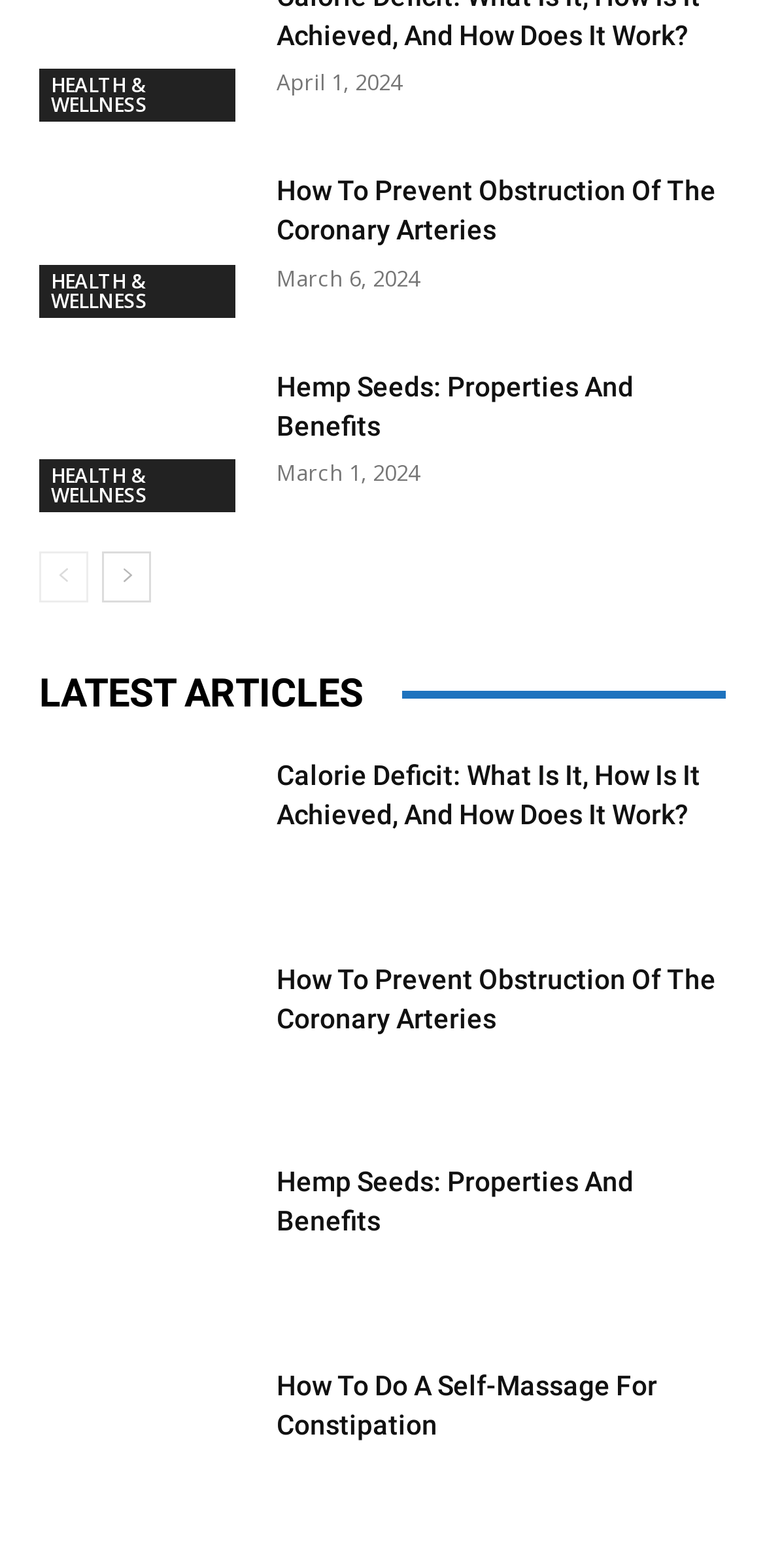What is the category of the articles on this page?
Look at the image and respond with a one-word or short-phrase answer.

HEALTH & WELLNESS